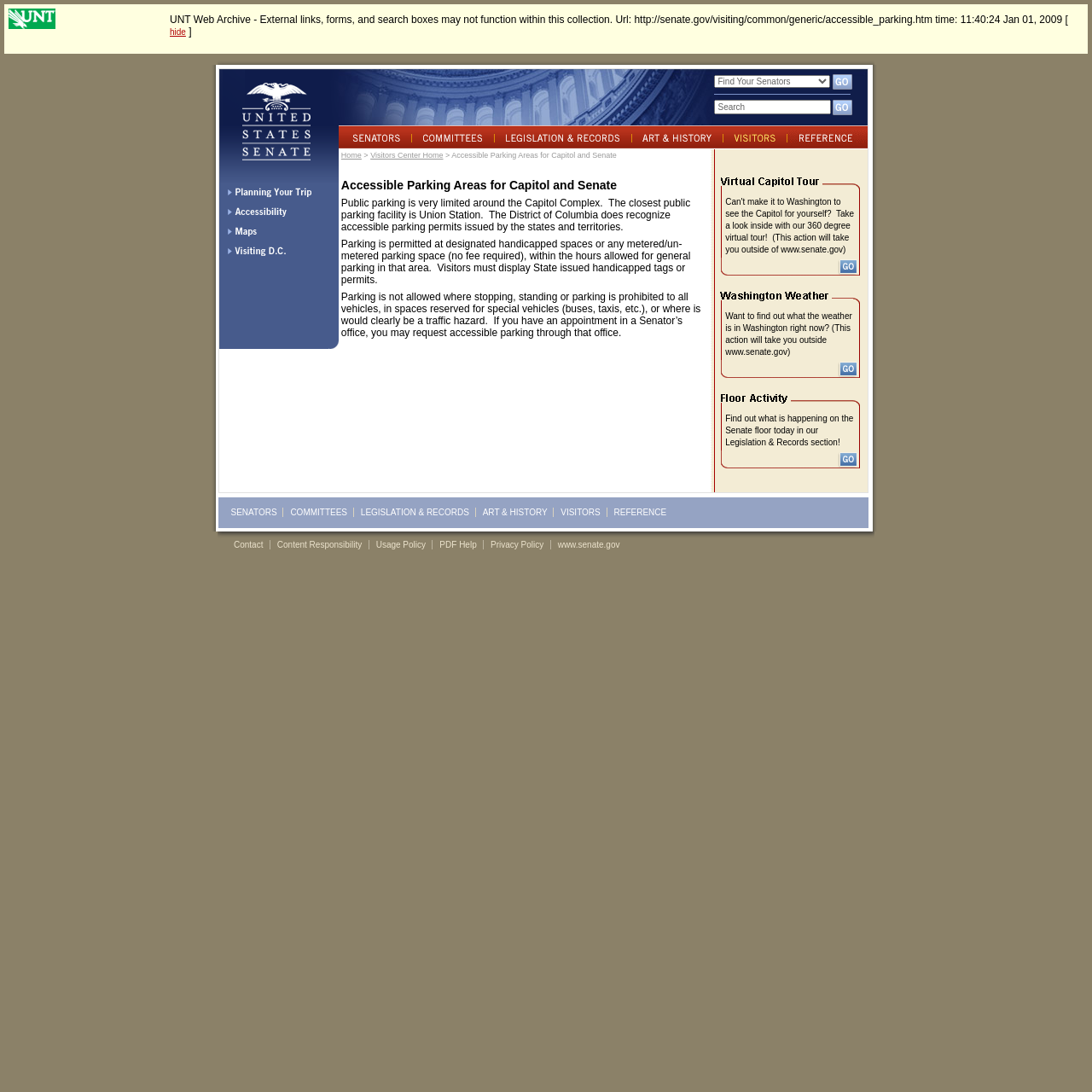Please provide a comprehensive answer to the question below using the information from the image: What is the closest public parking facility?

According to the webpage, the closest public parking facility is Union Station, which is mentioned in the section about accessible parking areas for Capitol and Senate.